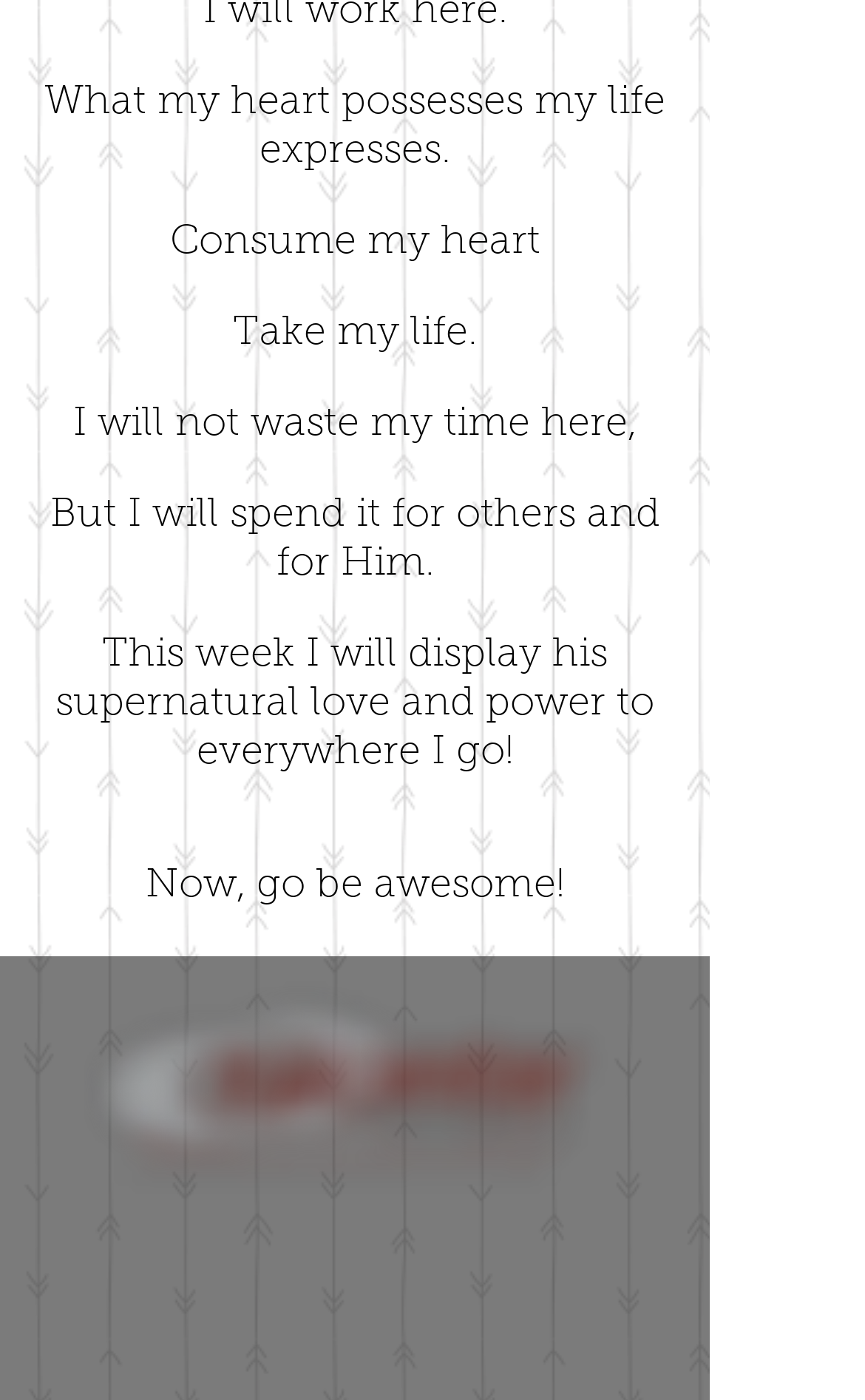How many social media icons are there?
Kindly offer a comprehensive and detailed response to the question.

I counted the number of social media icons in the social bar at the bottom of the webpage, and there are three icons: Facebook, Twitter, and Instagram.